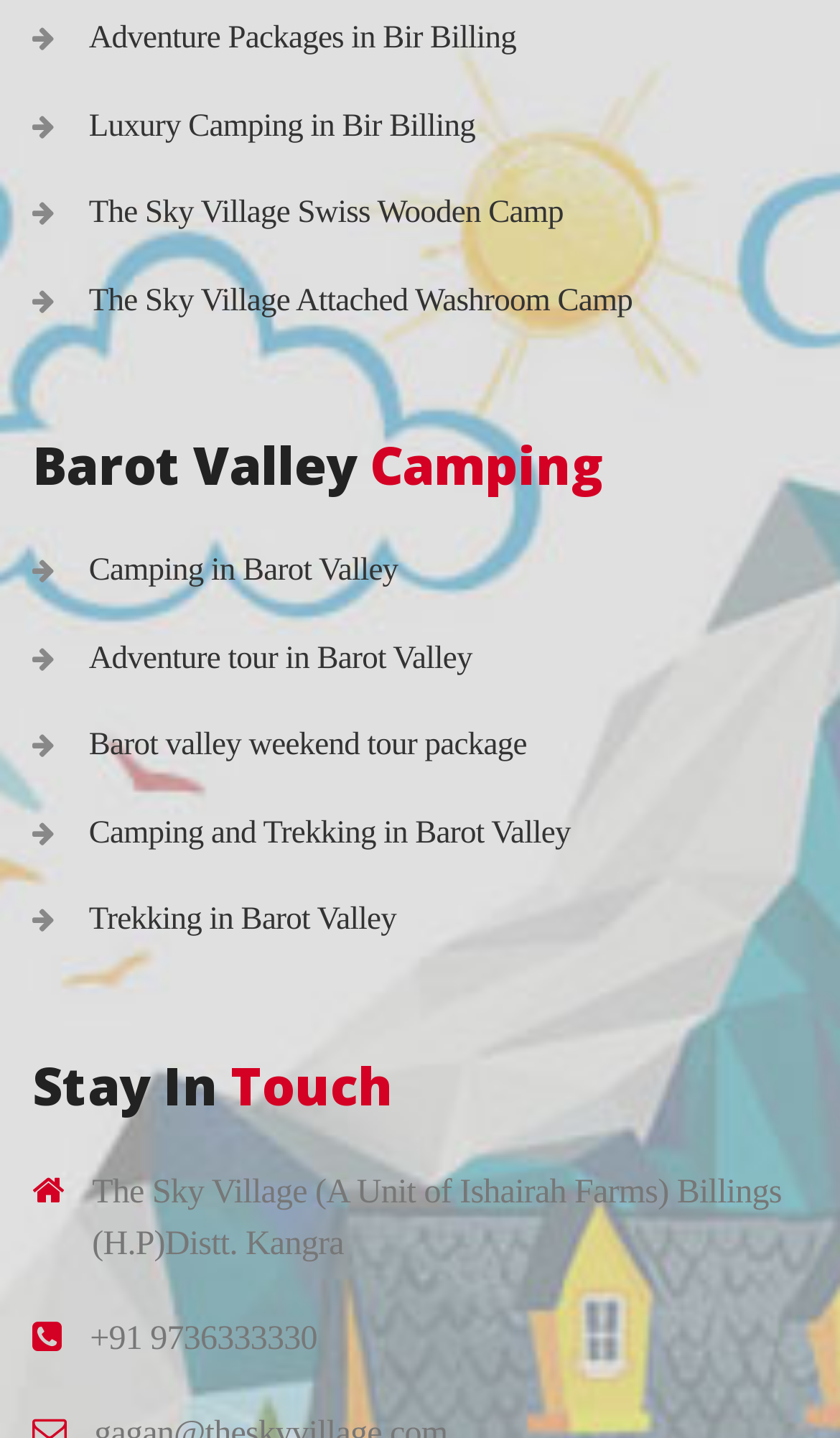Please give a one-word or short phrase response to the following question: 
Where is The Sky Village located?

Billings, H.P, Distt. Kangra